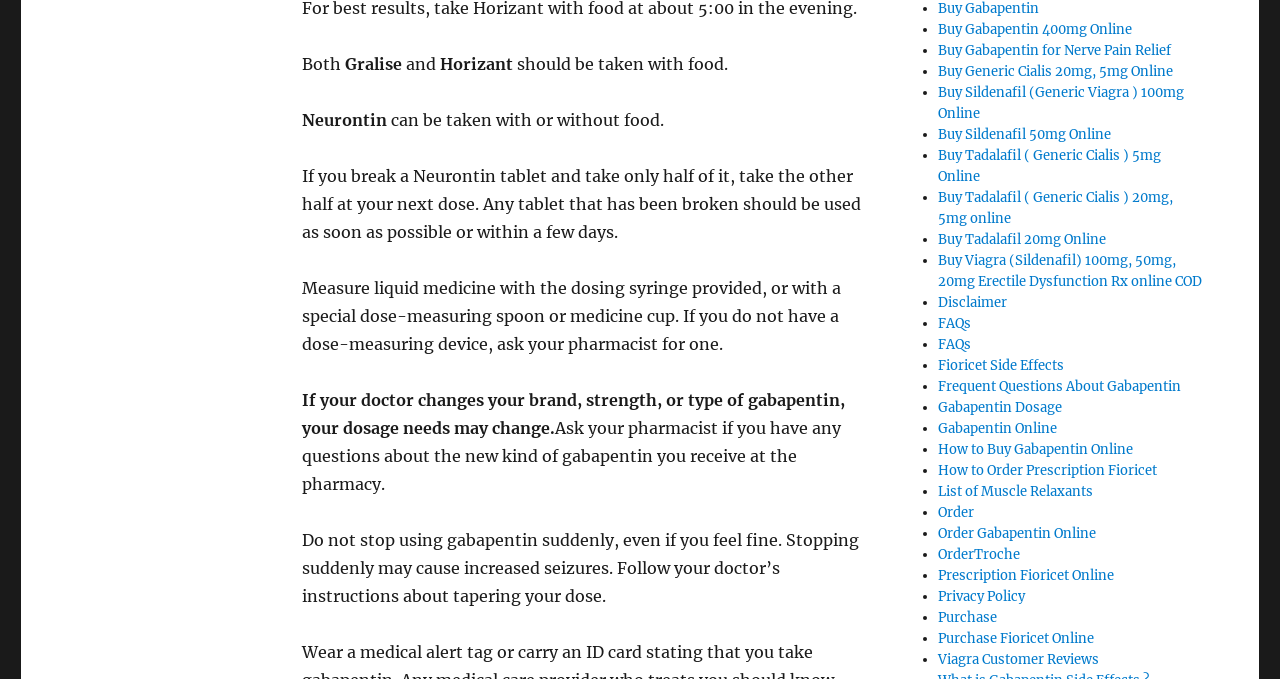How should Neurontin tablets be taken?
Deliver a detailed and extensive answer to the question.

I found the answer by reading the text on the webpage. The text states 'Neurontin can be taken with or without food.' This information is provided to help users understand how to take the medication correctly.